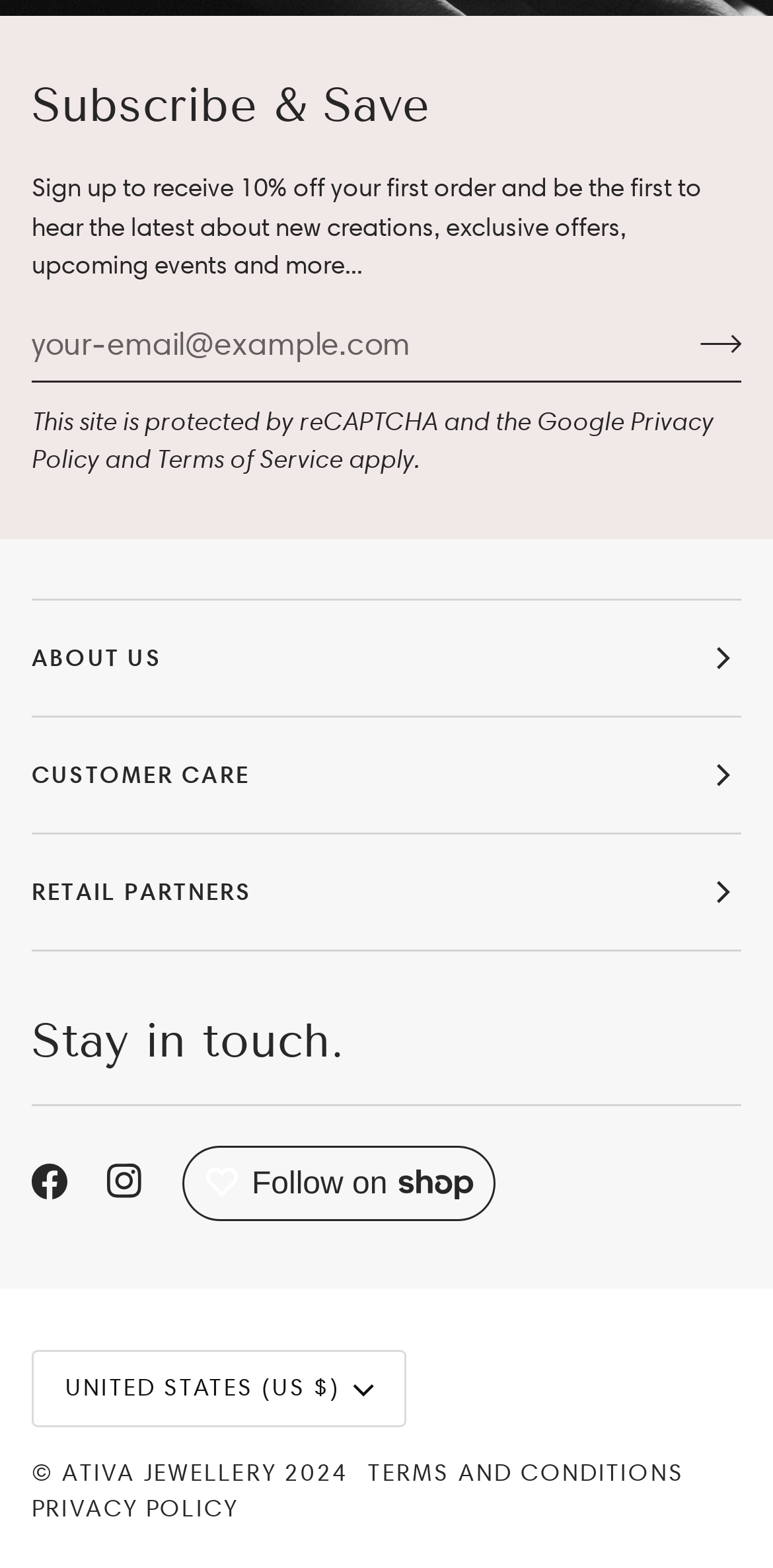Please identify the bounding box coordinates of the clickable area that will fulfill the following instruction: "Follow on Shop". The coordinates should be in the format of four float numbers between 0 and 1, i.e., [left, top, right, bottom].

[0.236, 0.73, 0.641, 0.777]